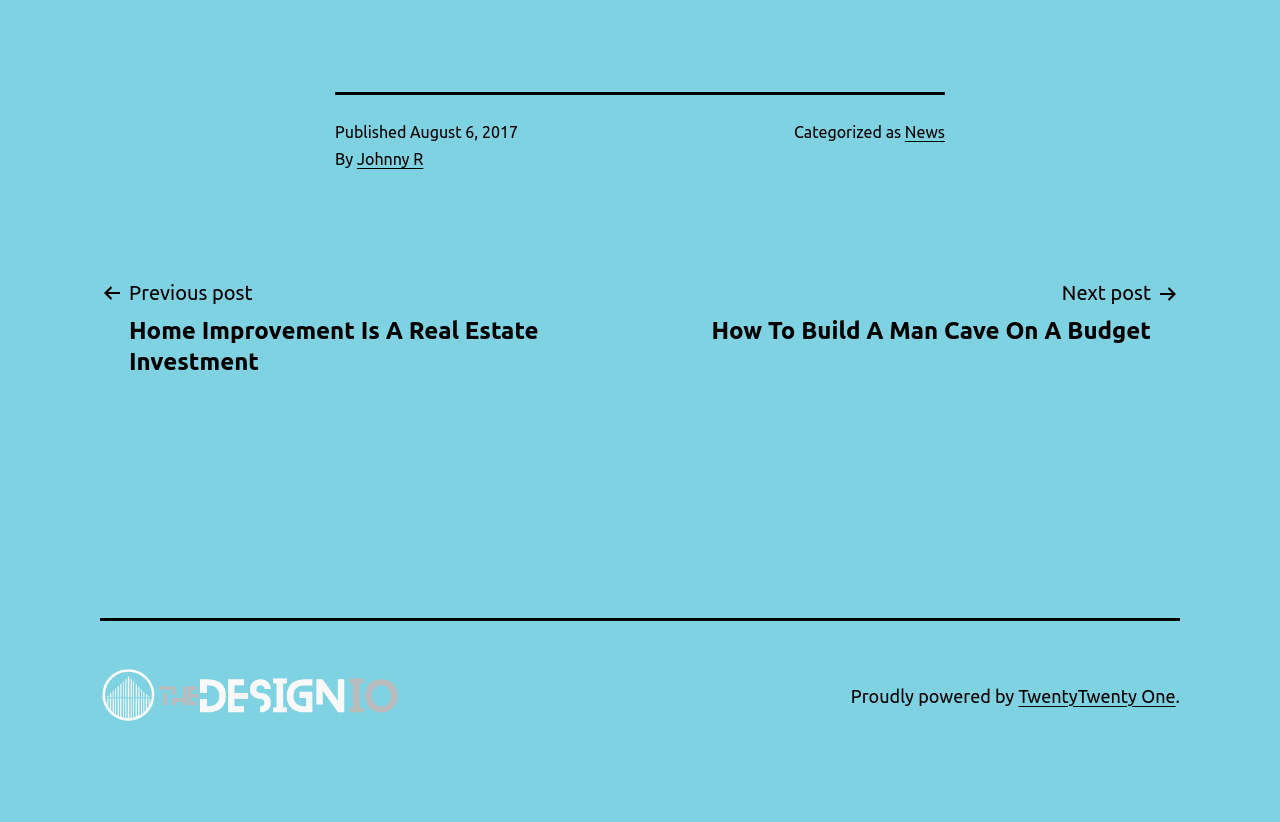What is the date of the published post?
Provide a detailed and well-explained answer to the question.

I found the date of the published post by looking at the footer section, where it says 'Published' followed by the date 'August 6, 2017'.